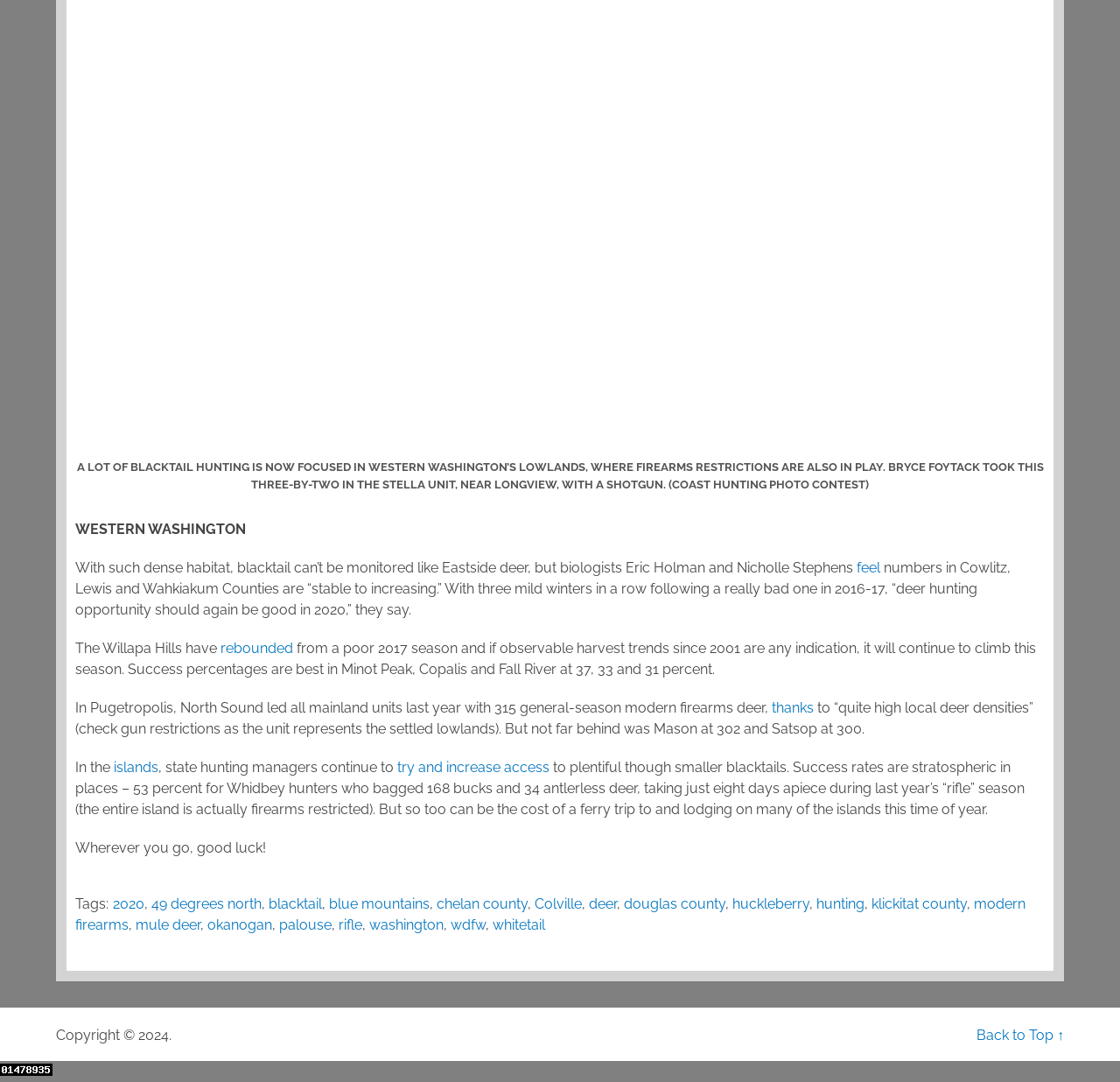What is the name of the unit where Bryce Foytack took a three-by-two?
Using the details shown in the screenshot, provide a comprehensive answer to the question.

According to the text, Bryce Foytack took a three-by-two in the Stella unit, near Longview, with a shotgun.